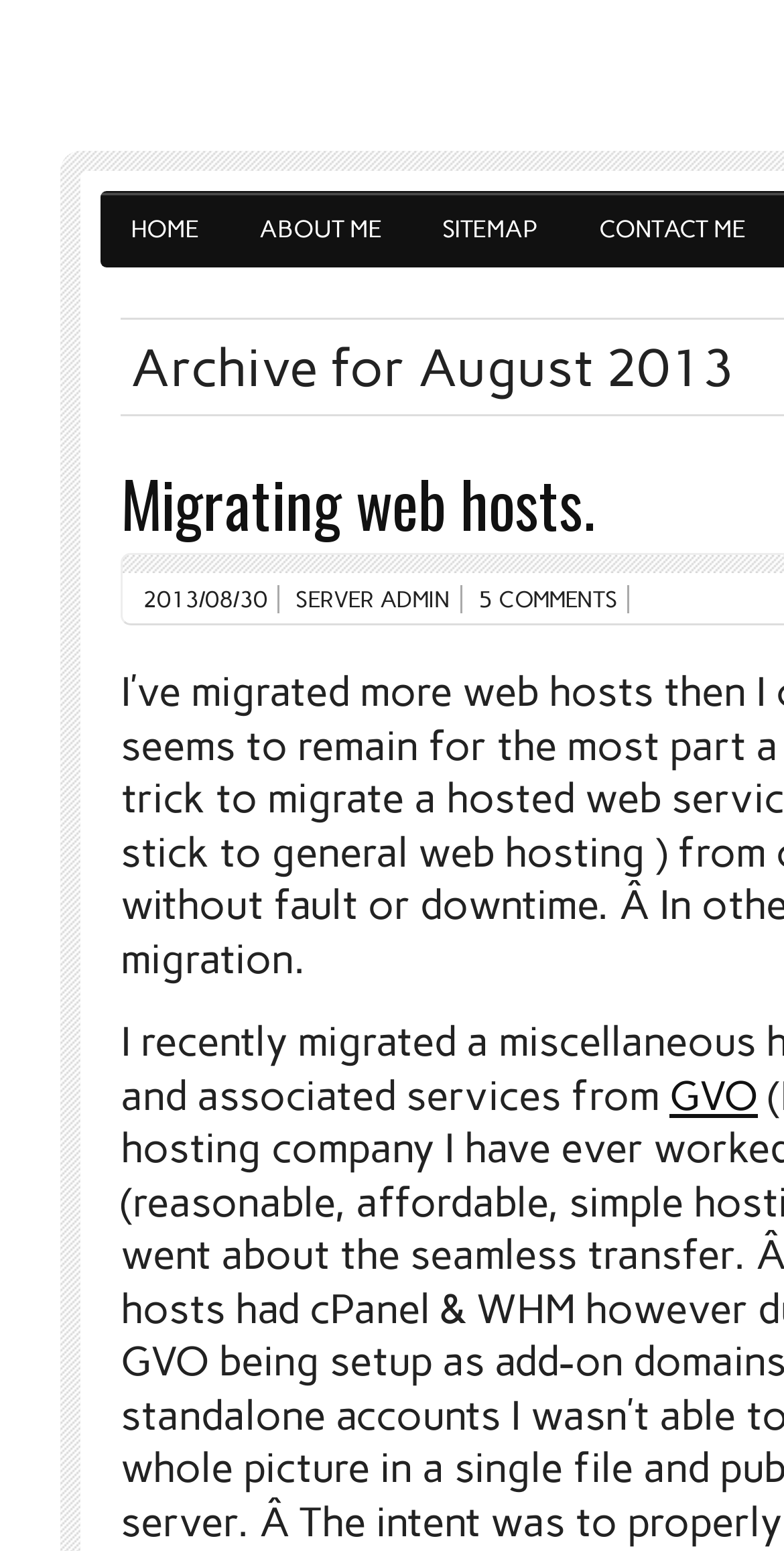What is the title of the latest article?
Refer to the image and give a detailed answer to the question.

I looked for a link with a date nearby, which is often an indicator of an article title. The link 'Migrating web hosts.' has a nearby link '2013/08/30', which suggests it is the title of the latest article.